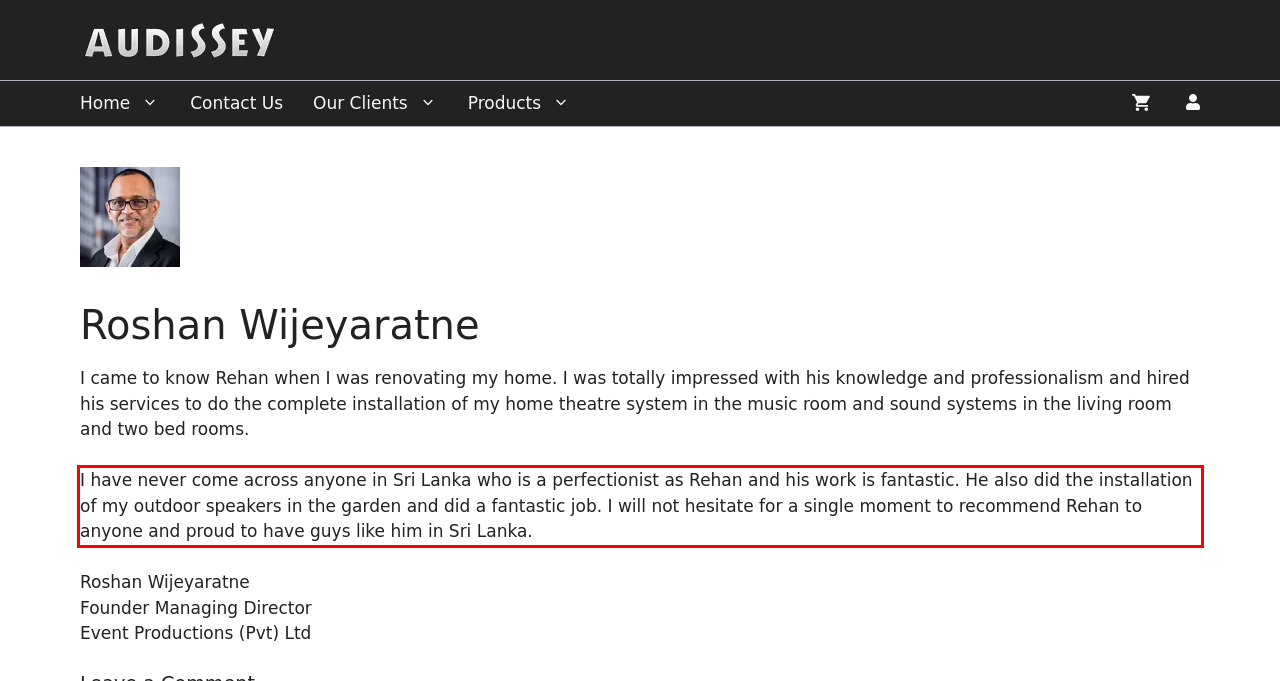You have a screenshot of a webpage with a UI element highlighted by a red bounding box. Use OCR to obtain the text within this highlighted area.

I have never come across anyone in Sri Lanka who is a perfectionist as Rehan and his work is fantastic. He also did the installation of my outdoor speakers in the garden and did a fantastic job. I will not hesitate for a single moment to recommend Rehan to anyone and proud to have guys like him in Sri Lanka.